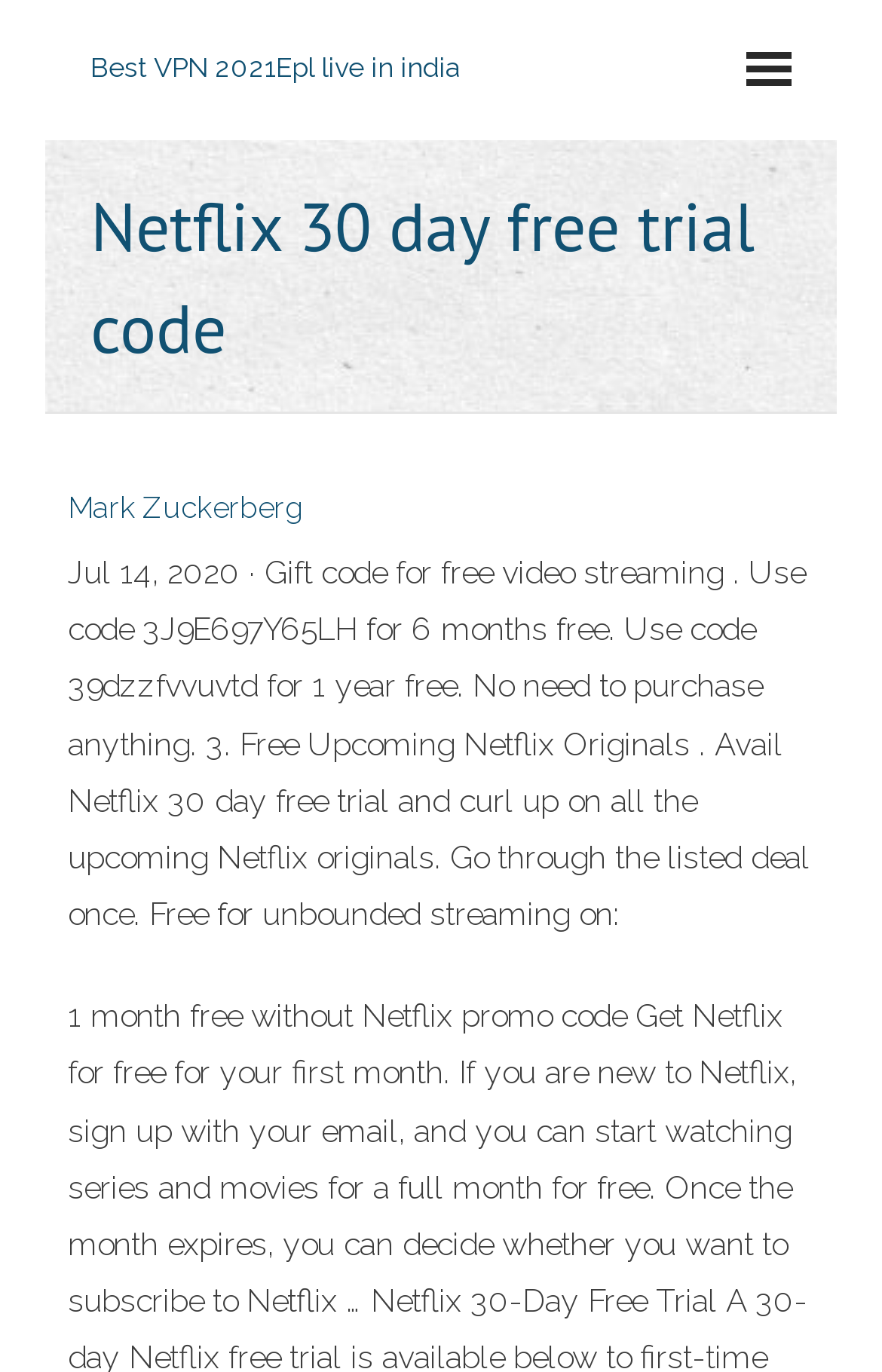Answer the following query concisely with a single word or phrase:
How many free trial codes are provided?

2